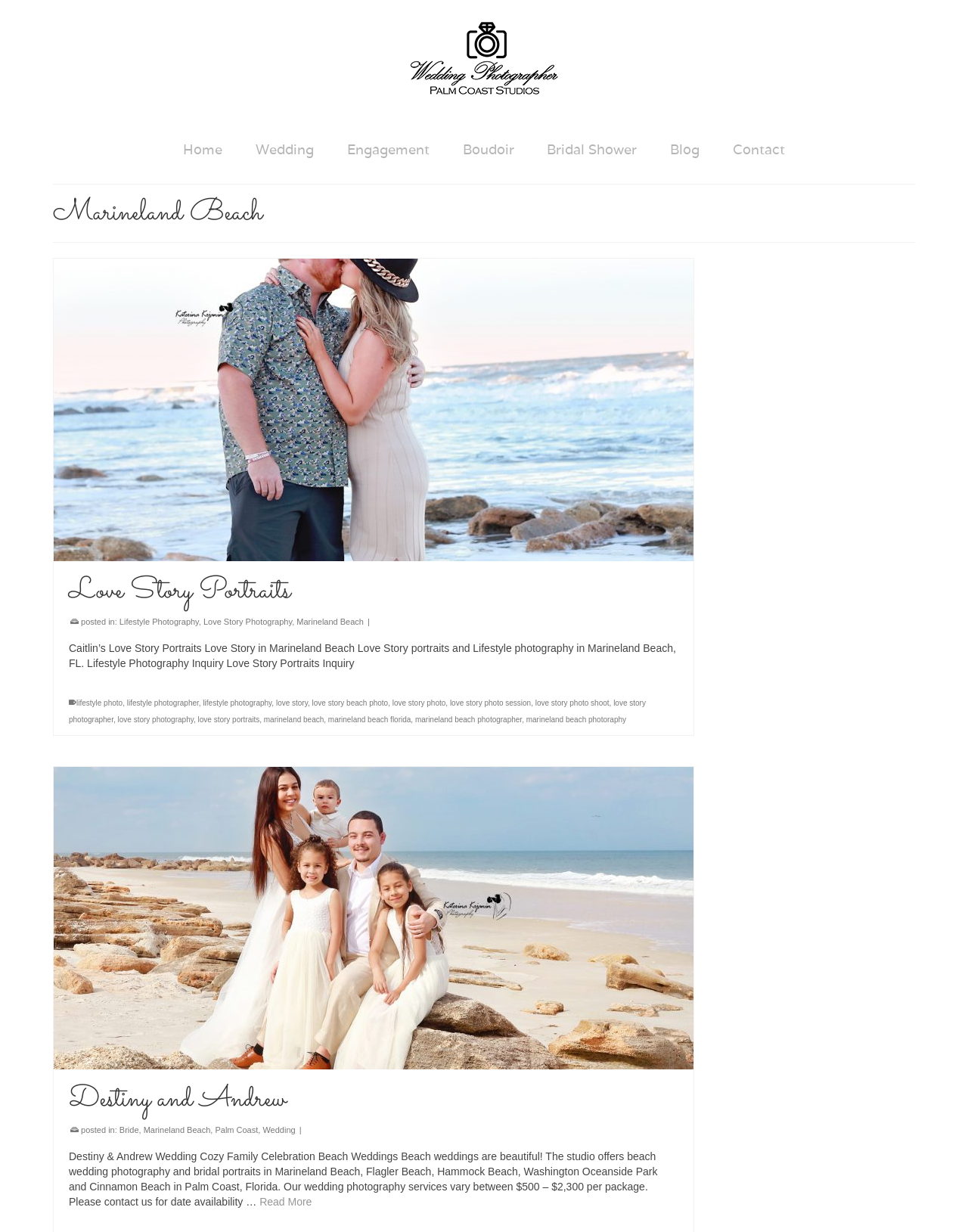Find the bounding box coordinates for the element that must be clicked to complete the instruction: "Contact the photographer". The coordinates should be four float numbers between 0 and 1, indicated as [left, top, right, bottom].

[0.742, 0.109, 0.827, 0.134]